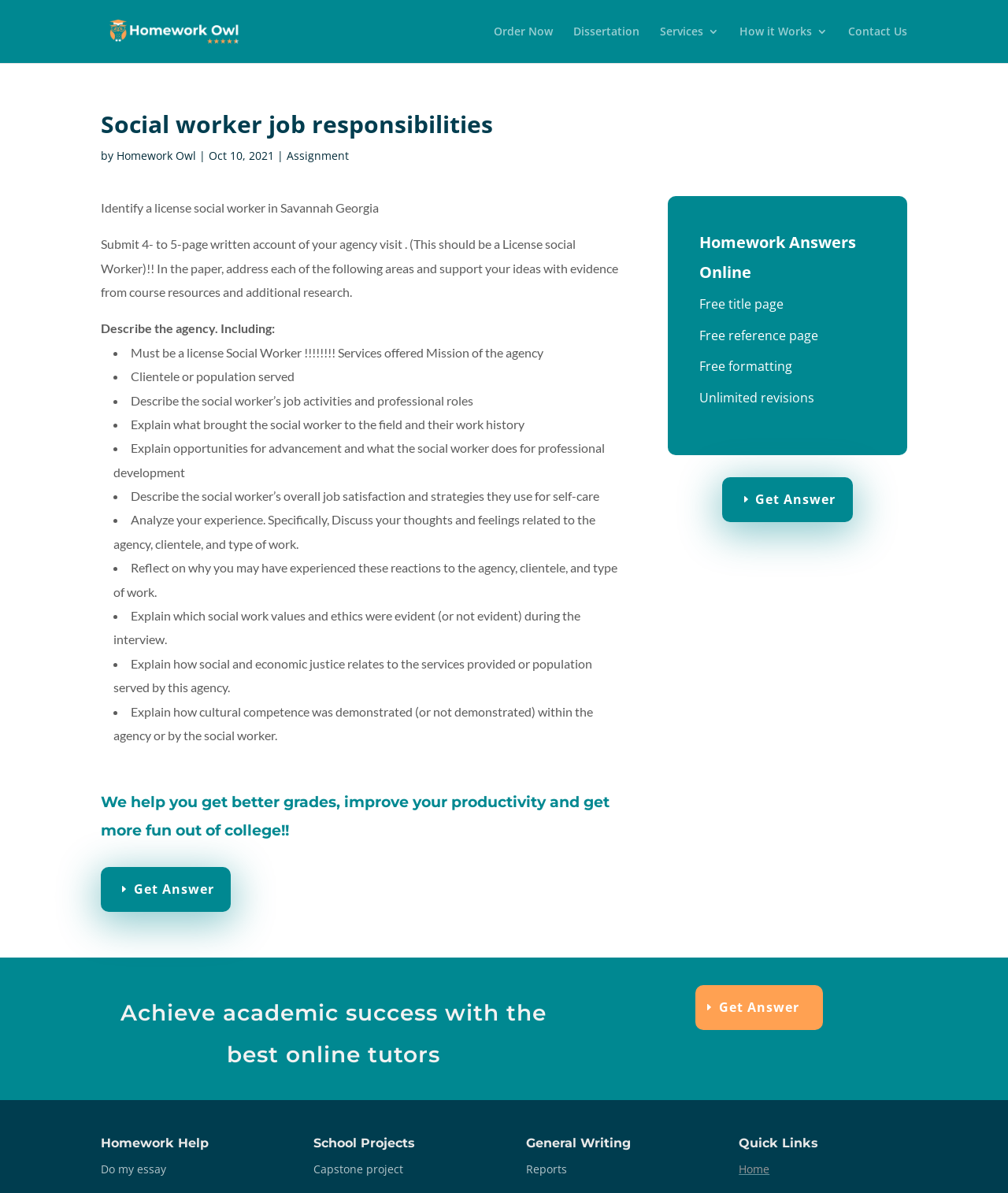Locate the bounding box of the UI element with the following description: "alt="Homework Answers Online"".

[0.103, 0.019, 0.303, 0.032]